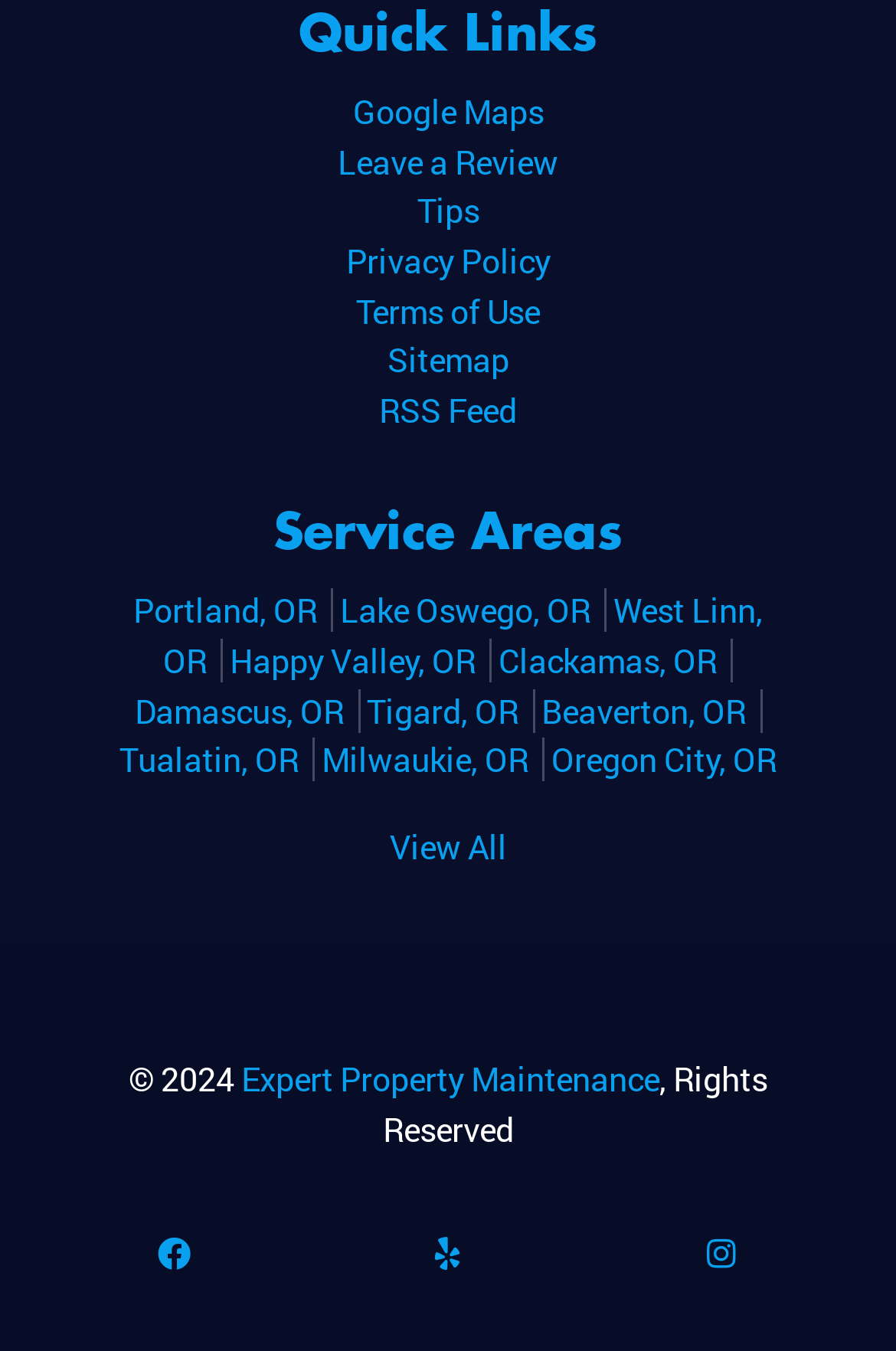Please answer the following question using a single word or phrase: 
What is the copyright year of the webpage?

2024